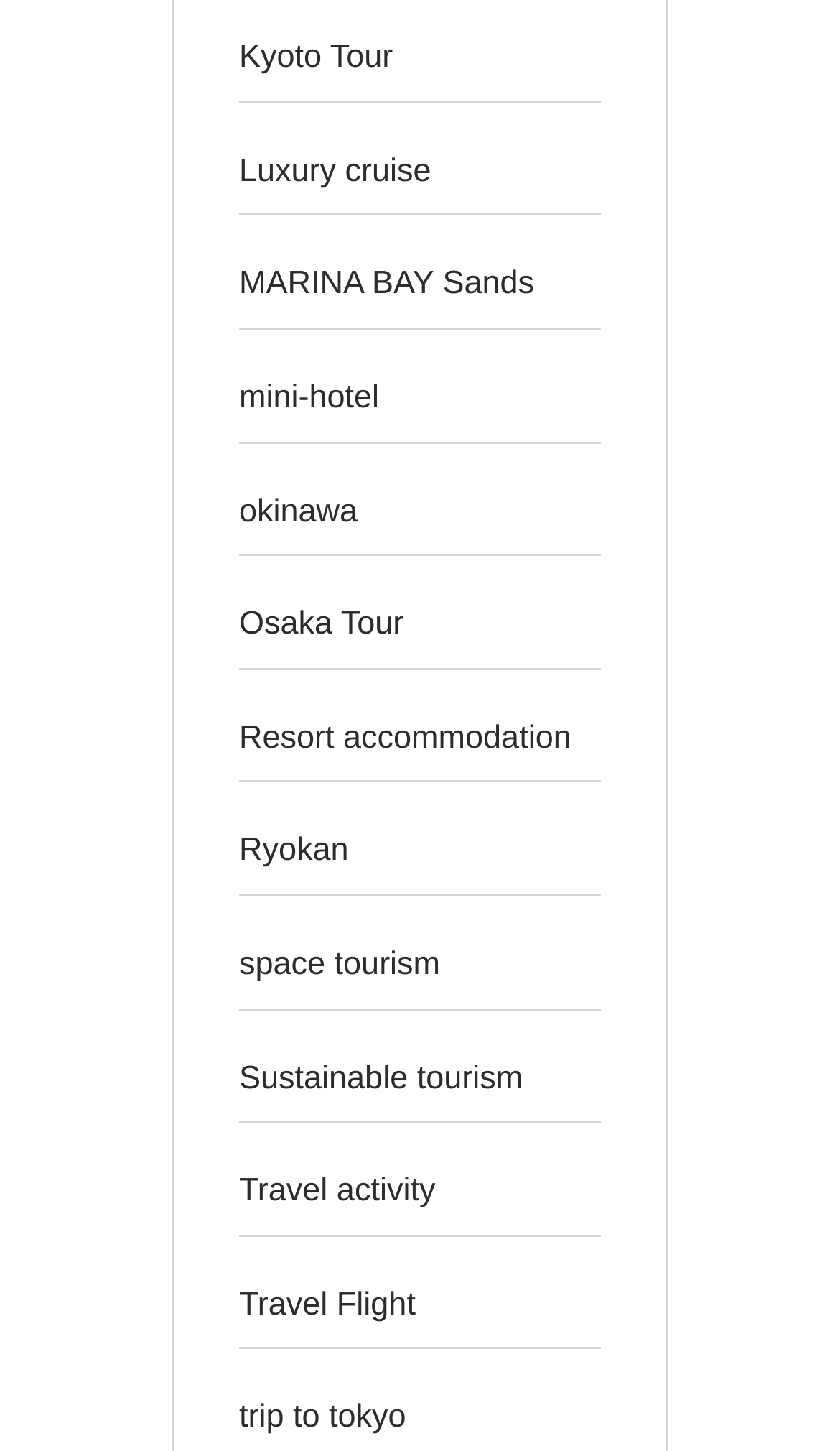Please identify the bounding box coordinates of the area I need to click to accomplish the following instruction: "Explore Kyoto Tour".

[0.285, 0.027, 0.468, 0.052]